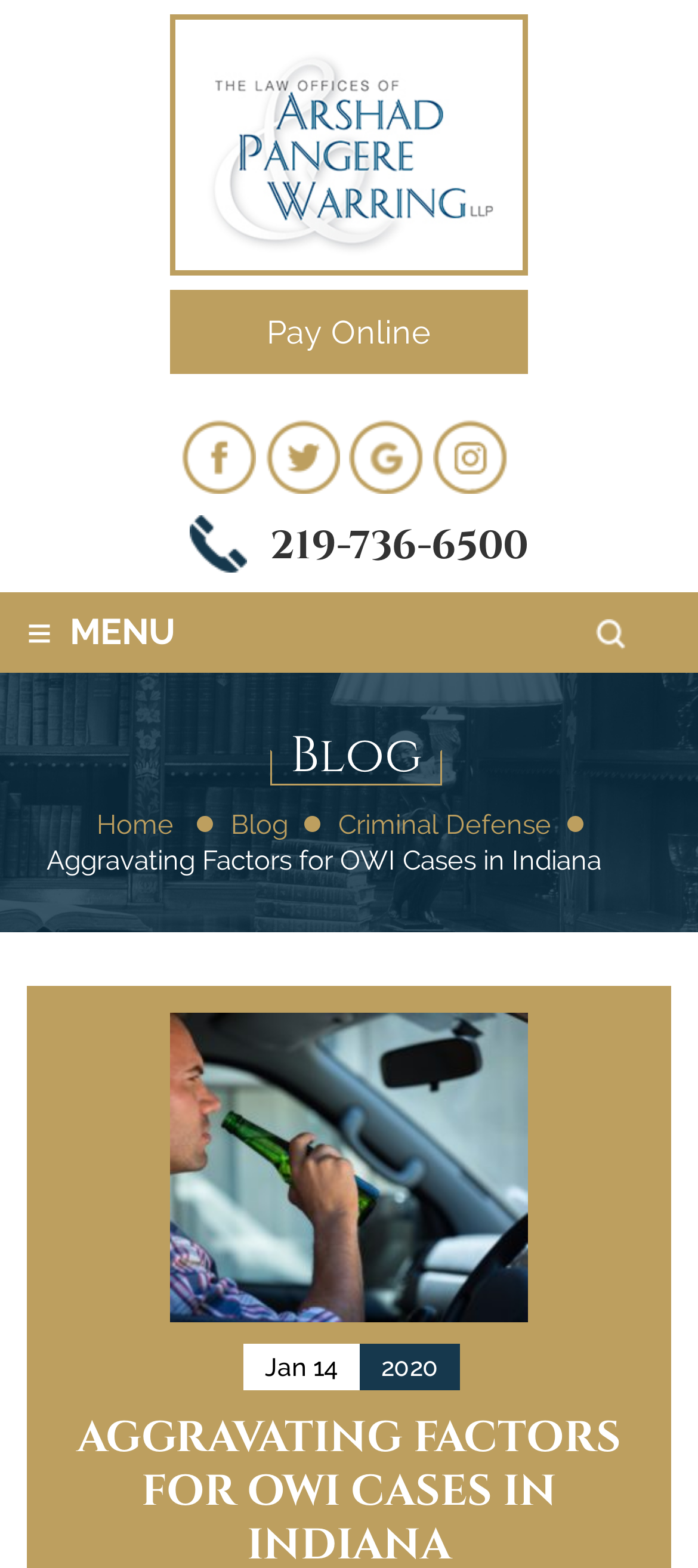Answer this question using a single word or a brief phrase:
How many menu items are there?

4